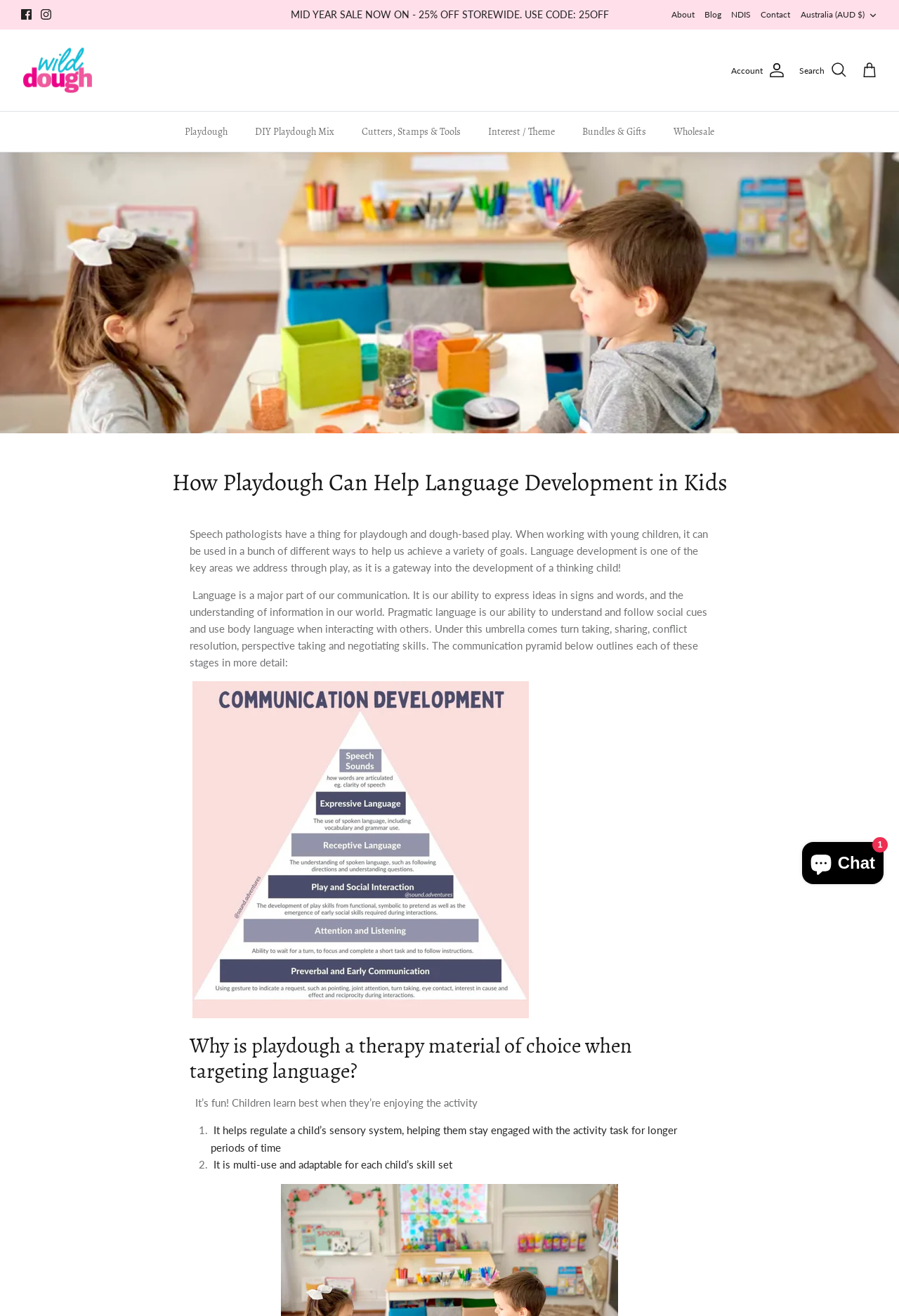Pinpoint the bounding box coordinates of the area that should be clicked to complete the following instruction: "View previous page". The coordinates must be given as four float numbers between 0 and 1, i.e., [left, top, right, bottom].

[0.481, 0.02, 0.5, 0.033]